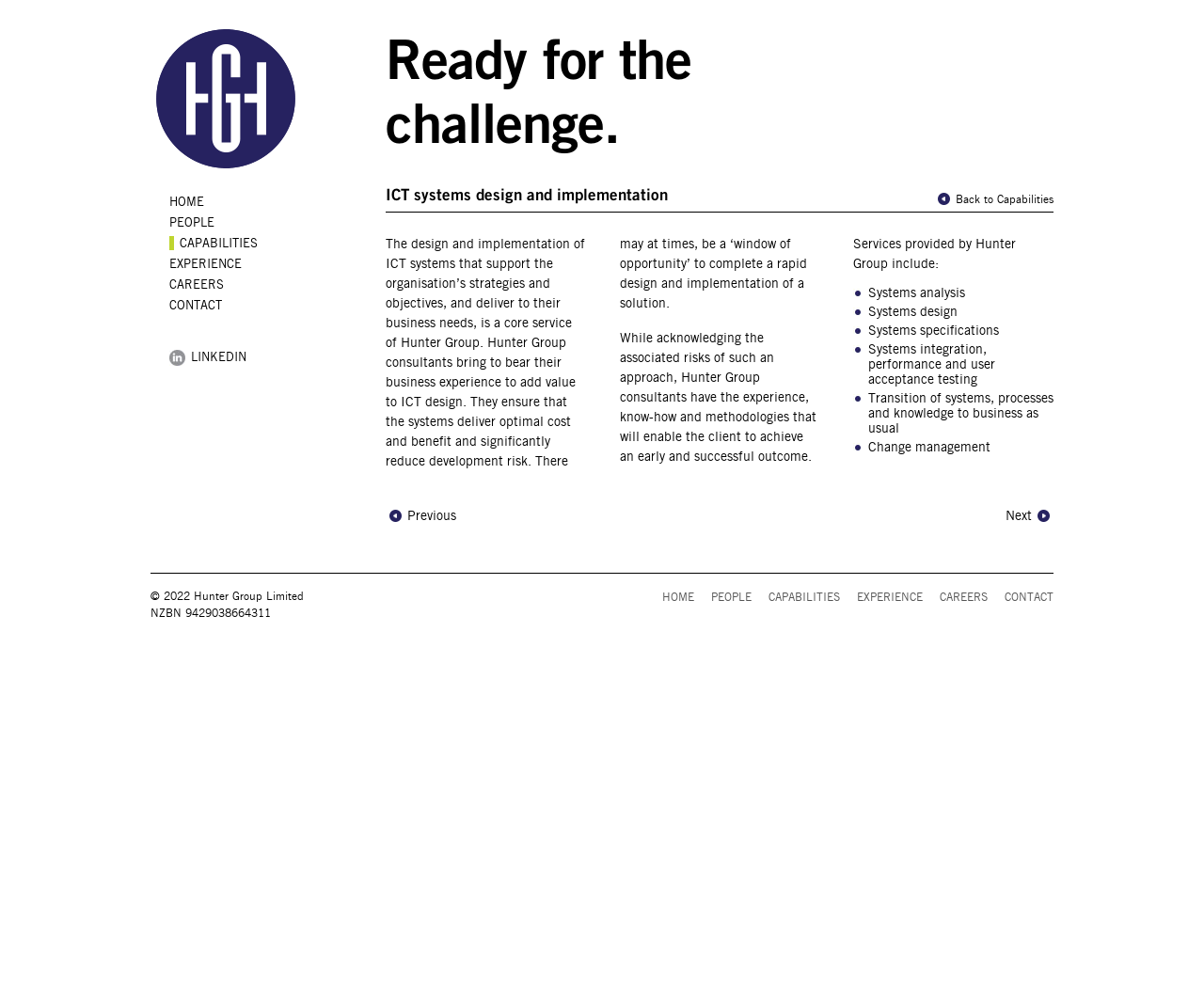Determine the bounding box coordinates for the HTML element mentioned in the following description: "Back to Capabilities". The coordinates should be a list of four floats ranging from 0 to 1, represented as [left, top, right, bottom].

[0.776, 0.189, 0.875, 0.21]